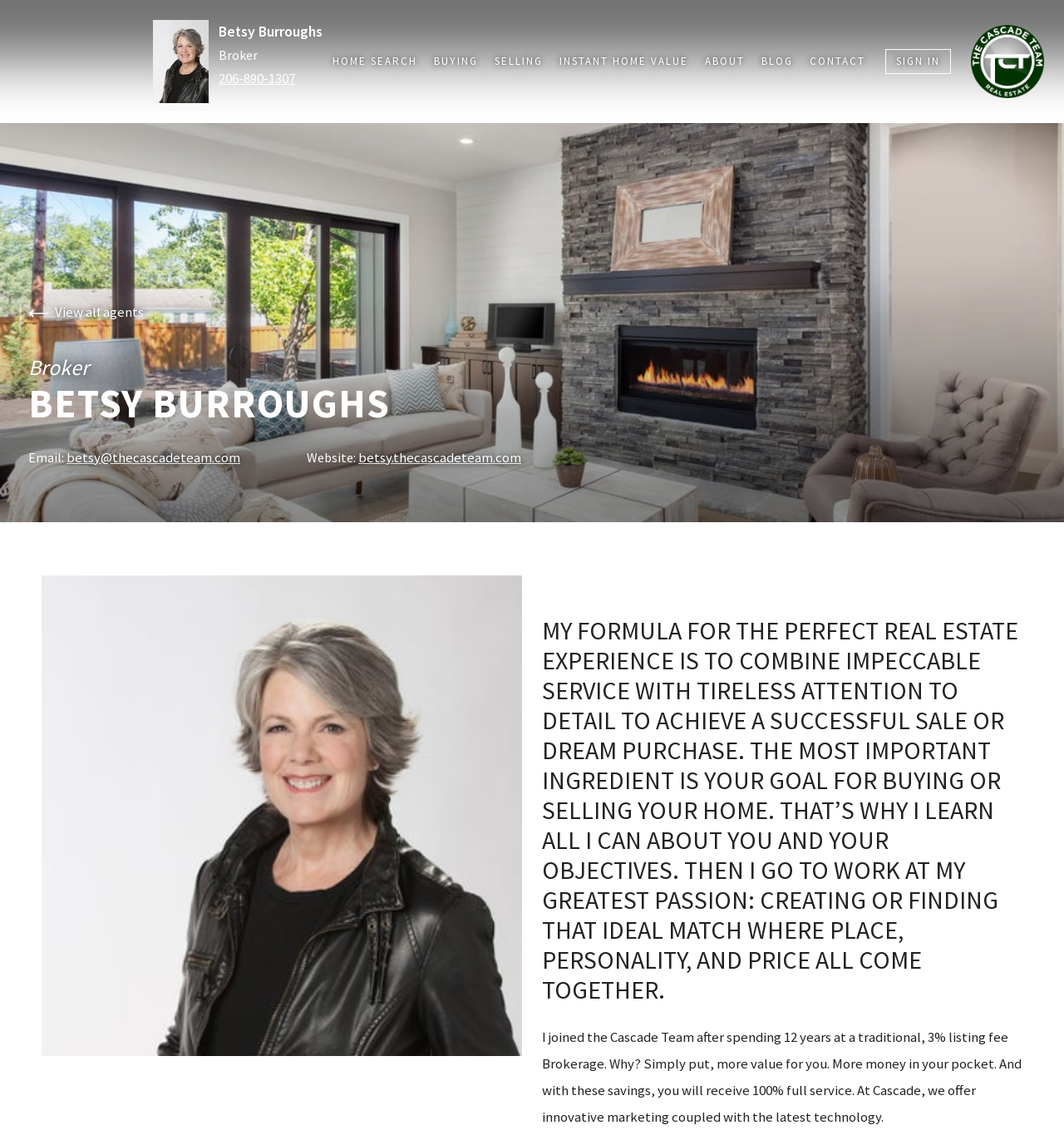Determine the bounding box coordinates of the UI element described by: "title="Site Logo"".

[0.144, 0.018, 0.196, 0.09]